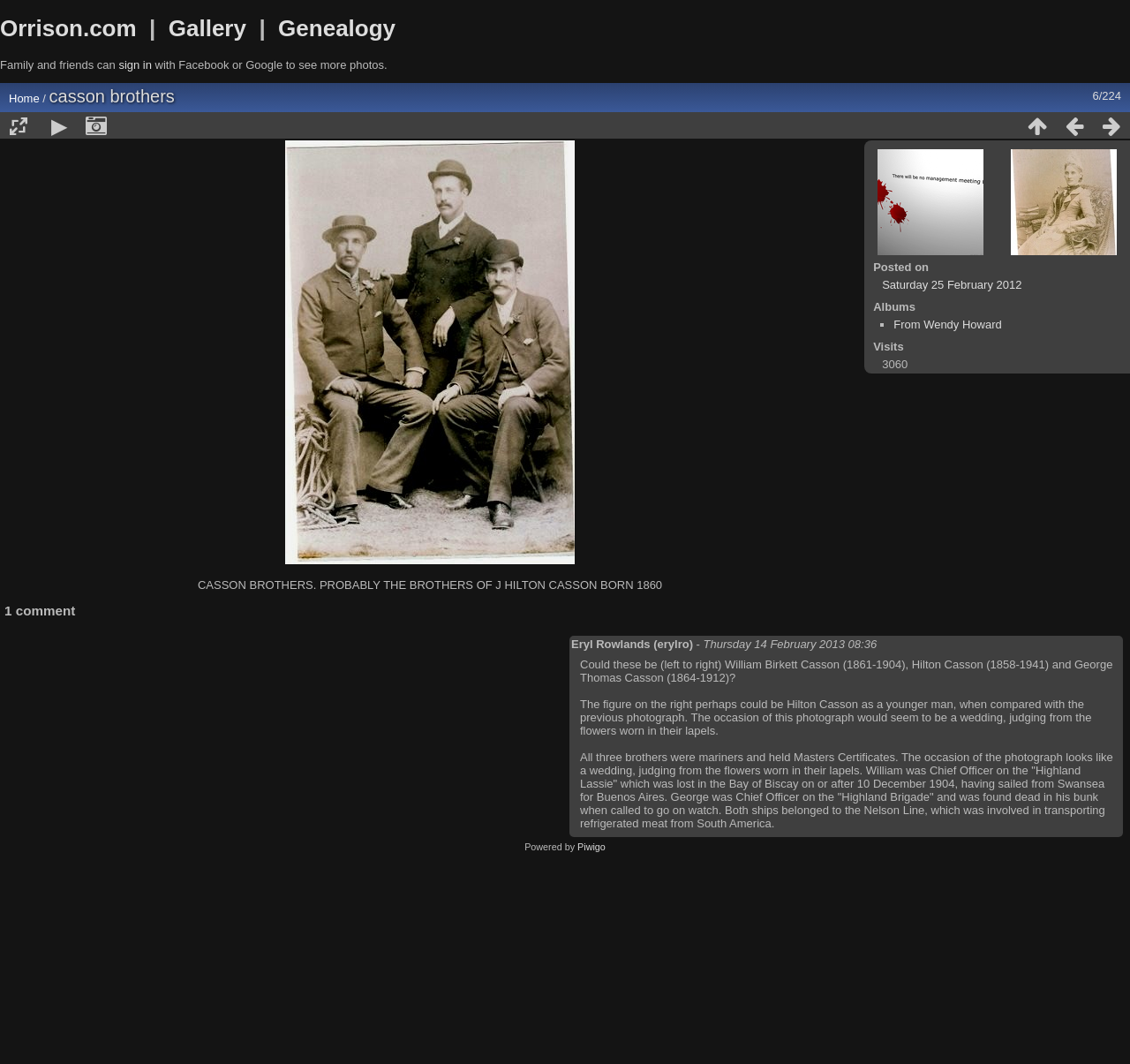Please identify the coordinates of the bounding box that should be clicked to fulfill this instruction: "Read the comment from Eryl Rowlands".

[0.513, 0.618, 0.986, 0.78]